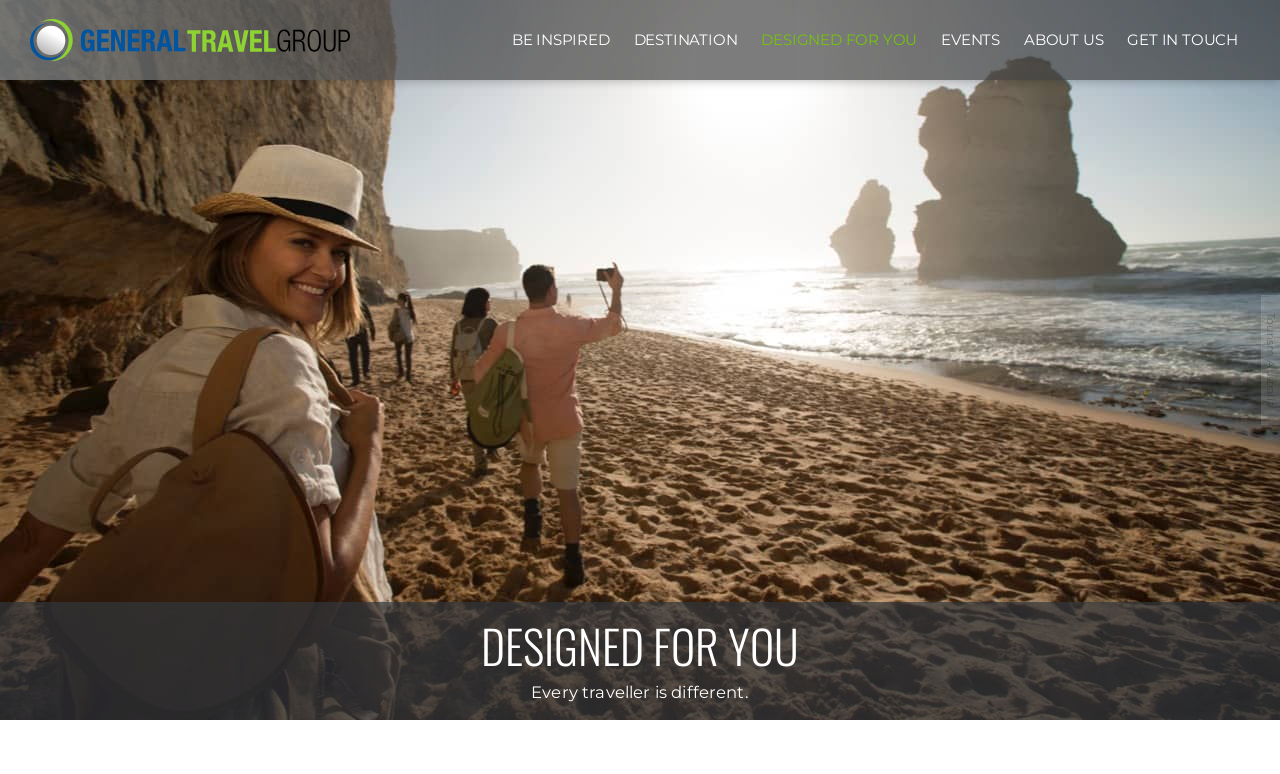Could you provide the bounding box coordinates for the portion of the screen to click to complete this instruction: "Learn about Cricket Australia Travel Office"?

[0.73, 0.102, 0.914, 0.127]